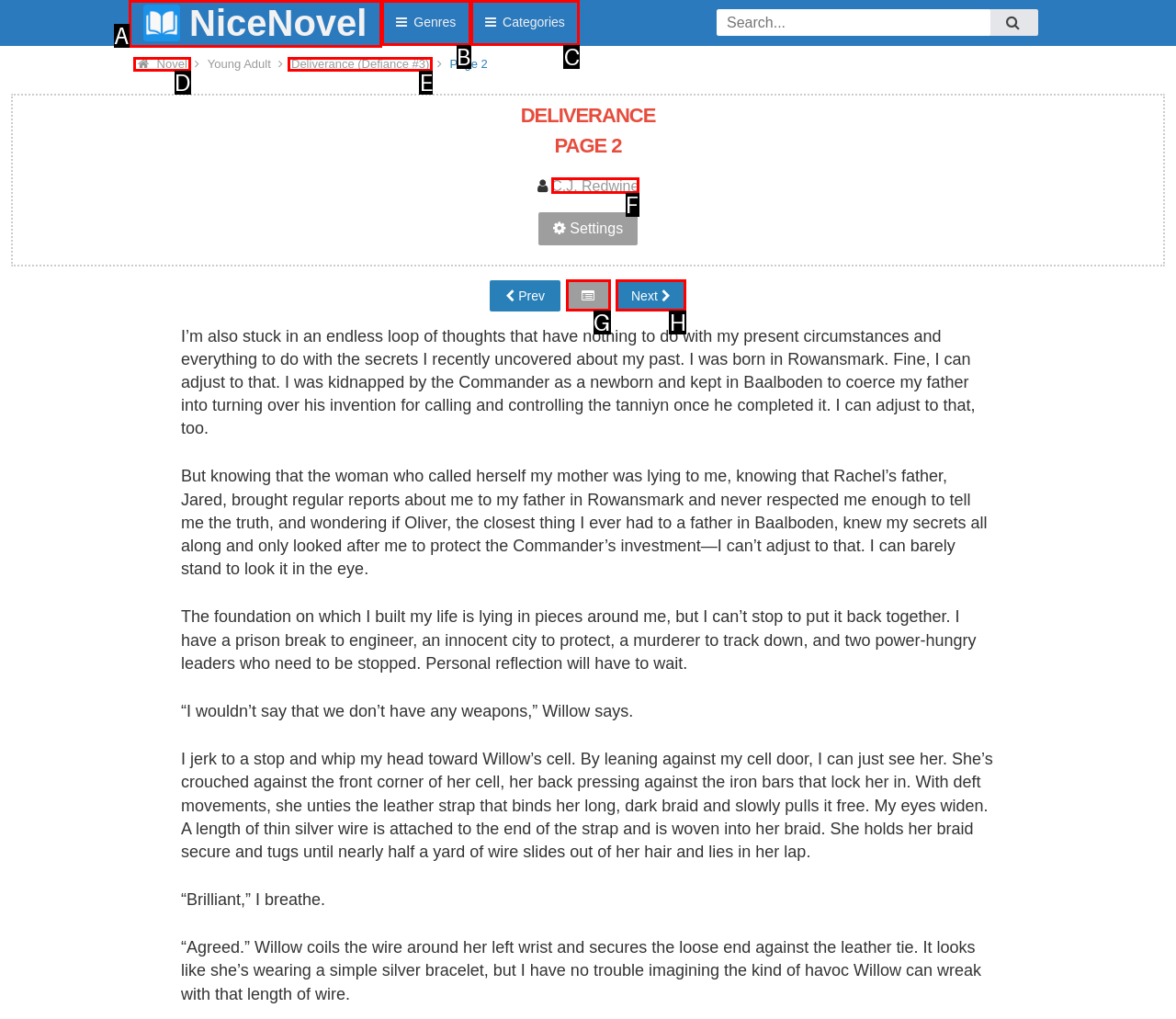Given the description: Deliverance (Defiance #3)
Identify the letter of the matching UI element from the options.

E